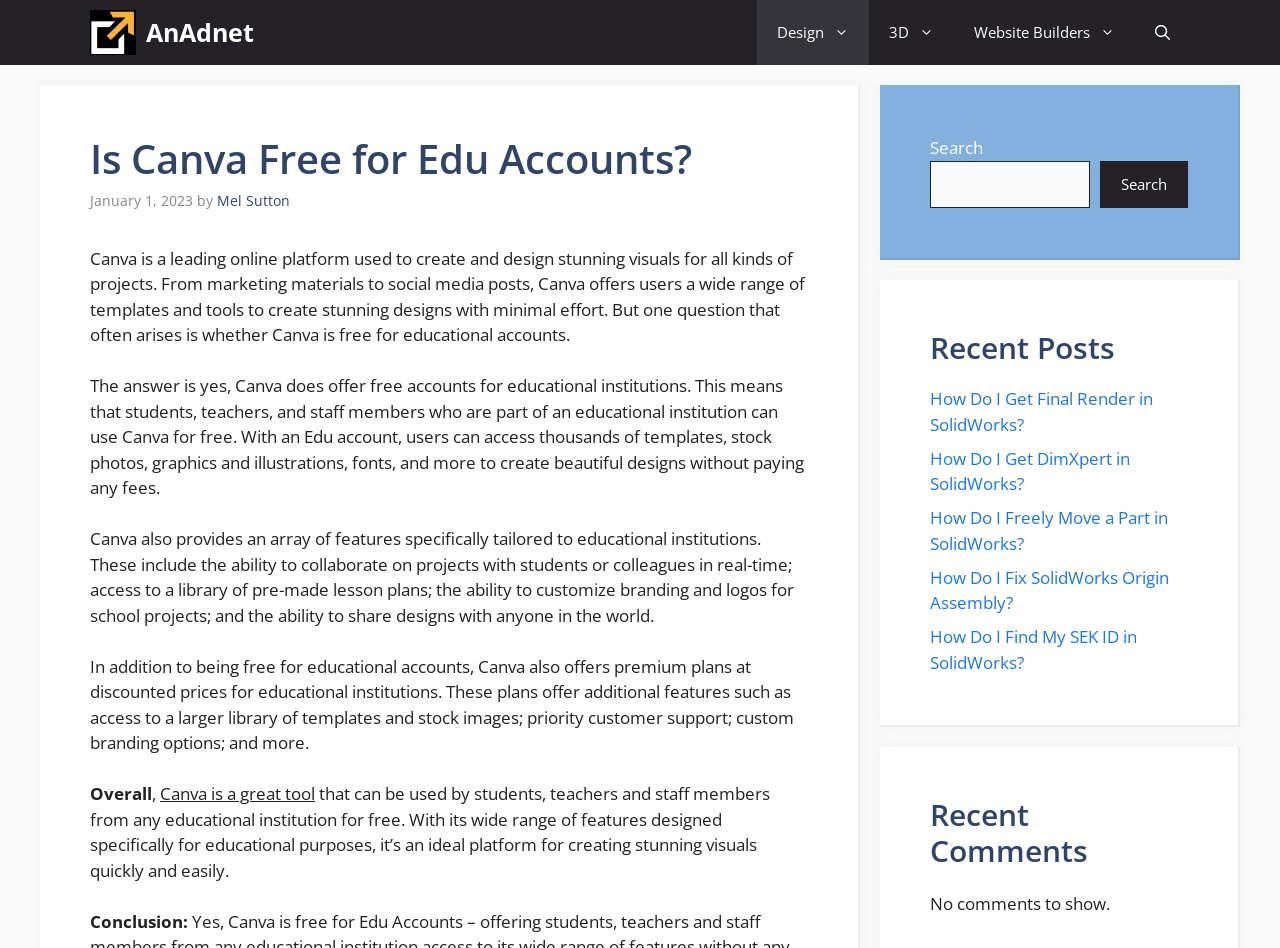Summarize the webpage comprehensively, mentioning all visible components.

This webpage is about Canva, a leading online platform for creating and designing stunning visuals for various projects. At the top, there is a navigation bar with several links, including "AnAdnet", "Design", "3D", "Website Builders", and "Open Search Bar". Below the navigation bar, there is a header section with a heading "Is Canva Free for Edu Accounts?" and a time stamp "January 1, 2023". 

To the right of the header section, there is a search bar with a search button. Below the header section, there is a main content area with several paragraphs of text. The text explains that Canva offers free accounts for educational institutions, allowing students, teachers, and staff members to use the platform for free. It also highlights the features of Canva specifically designed for educational purposes, including collaboration tools, pre-made lesson plans, and customization options.

On the right side of the webpage, there is a complementary section with two parts. The top part has a search box and a button. The bottom part has a heading "Recent Posts" followed by a list of five links to recent posts, including "How Do I Get Final Render in SolidWorks?" and "How Do I Fix SolidWorks Origin Assembly?". Below the list of recent posts, there is a heading "Recent Comments" with a message "No comments to show."